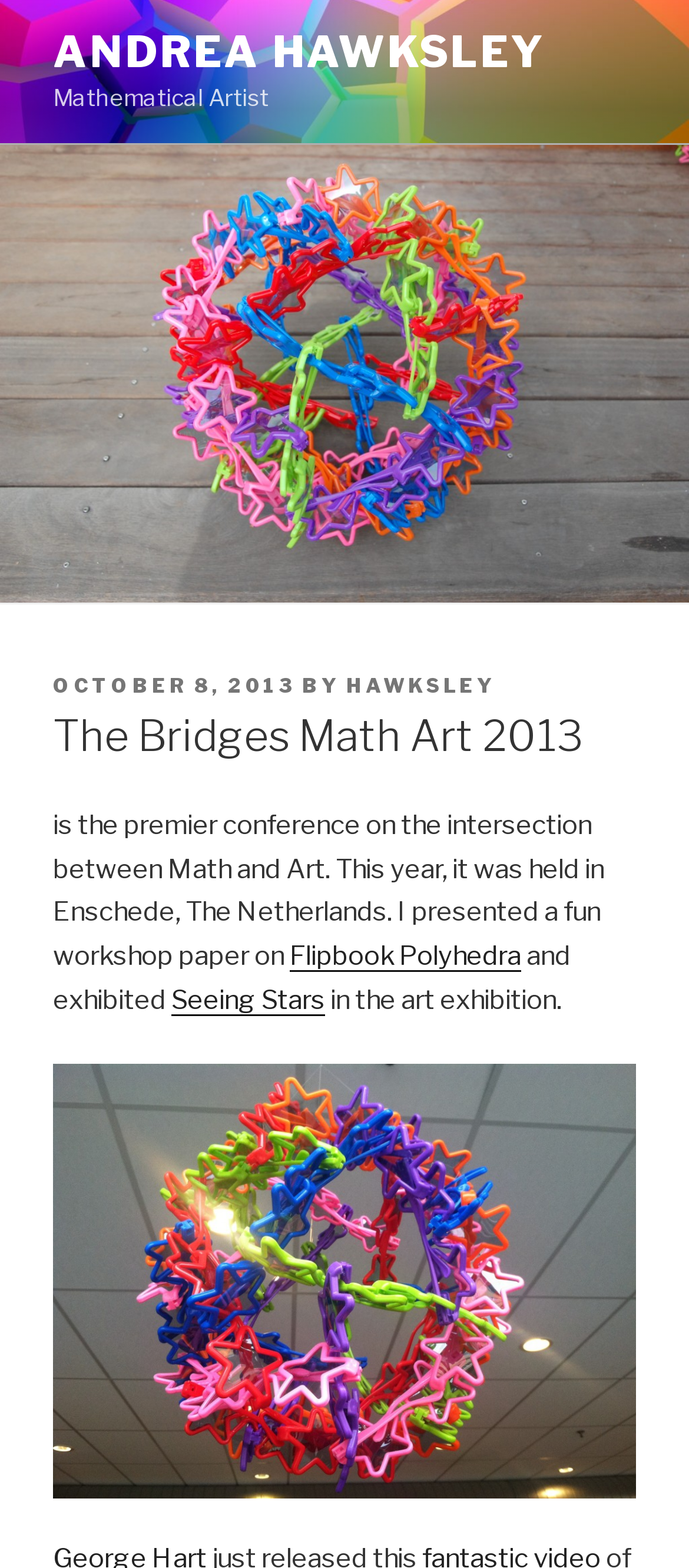What is the name of the art exhibition?
Give a comprehensive and detailed explanation for the question.

The name of the art exhibition can be found in the link in the paragraph, which says 'Seeing Stars'. This link is likely the name of the art exhibition where the author's work was exhibited.